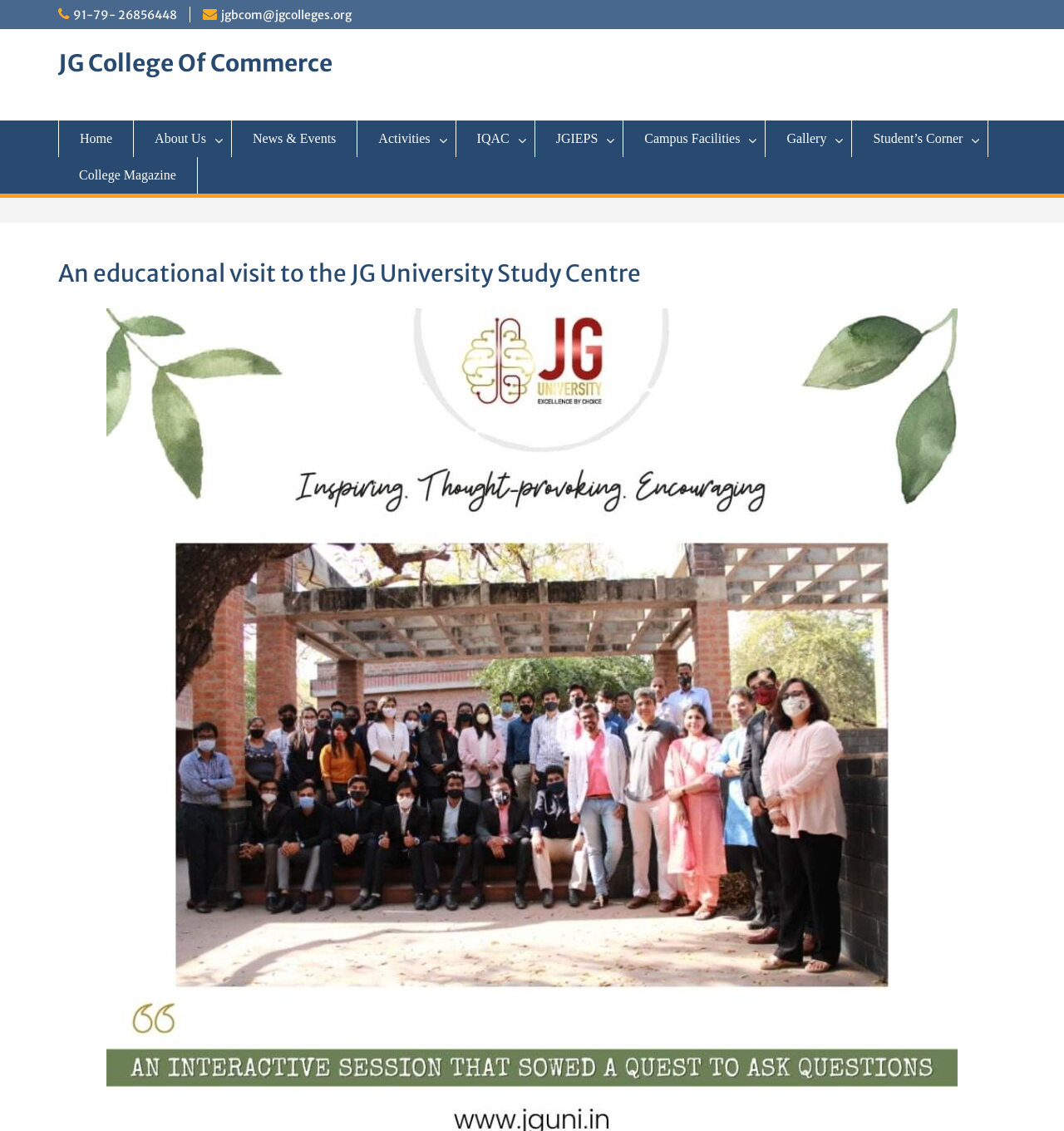Locate the bounding box of the UI element defined by this description: "News & Events". The coordinates should be given as four float numbers between 0 and 1, formatted as [left, top, right, bottom].

[0.218, 0.107, 0.336, 0.139]